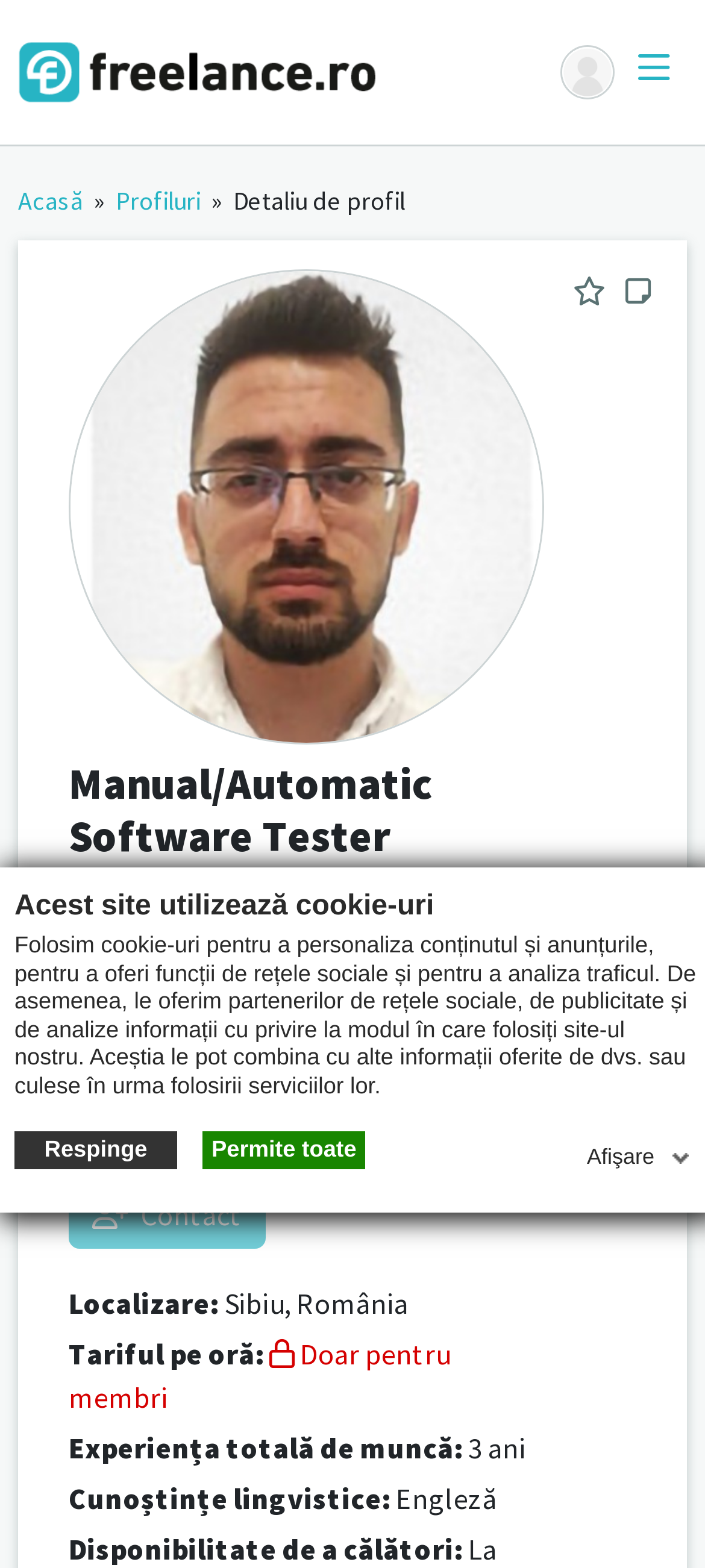Please find the bounding box coordinates in the format (top-left x, top-left y, bottom-right x, bottom-right y) for the given element description. Ensure the coordinates are floating point numbers between 0 and 1. Description: Afişare

[0.832, 0.721, 0.99, 0.746]